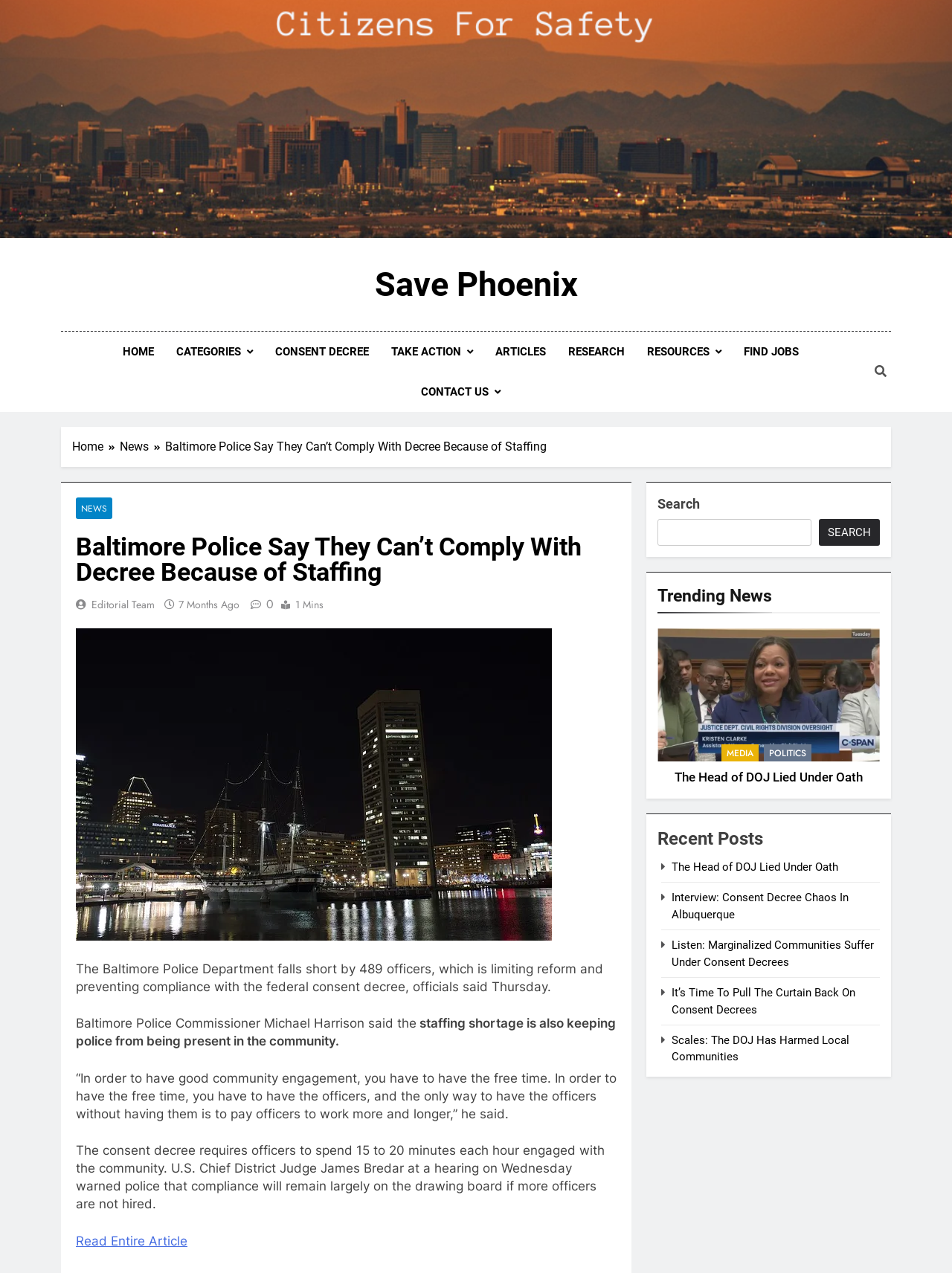How many months ago was the article written?
Please utilize the information in the image to give a detailed response to the question.

The answer can be found in the article's metadata, where it is mentioned that '7 Months Ago' is the time when the article was written.